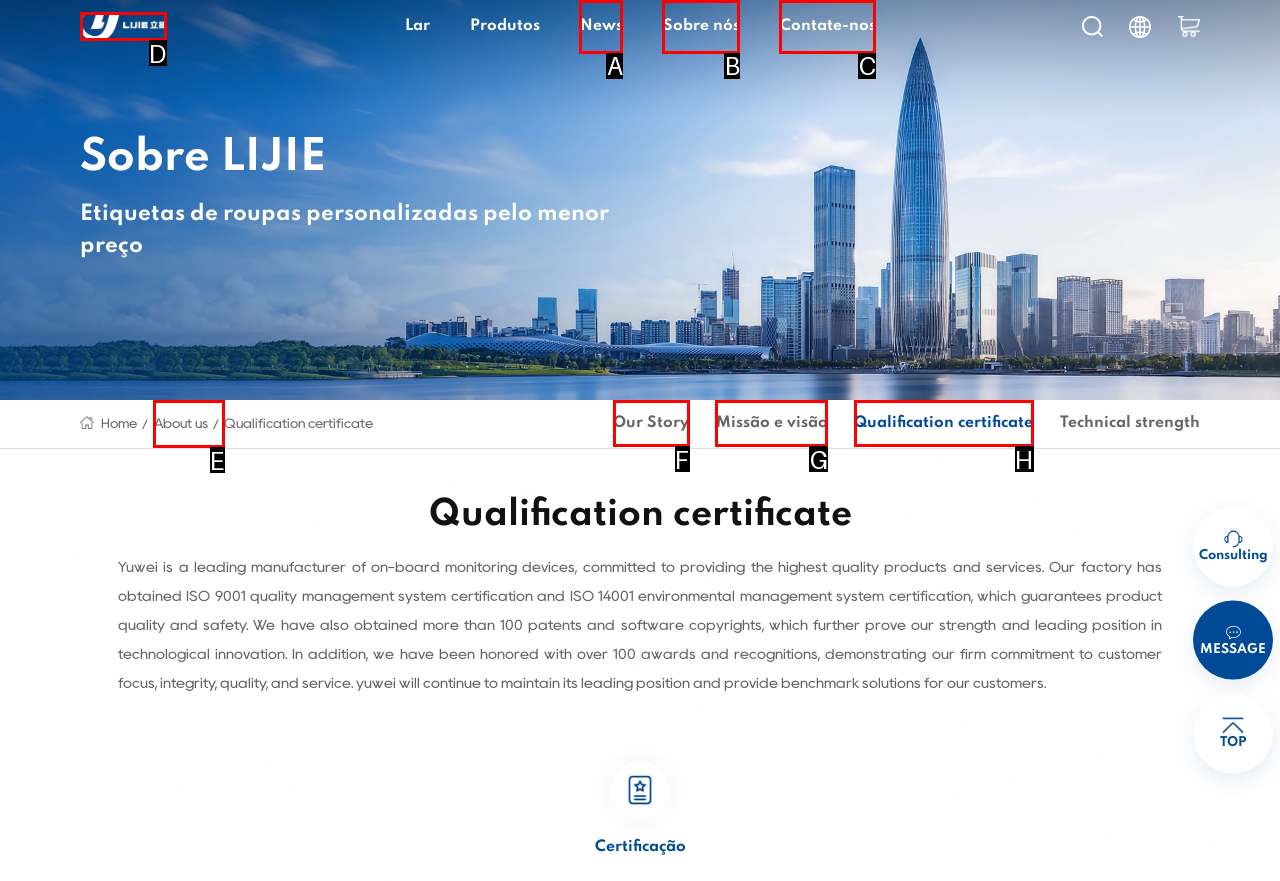Identify the HTML element that best fits the description: Contate-nos. Respond with the letter of the corresponding element.

C